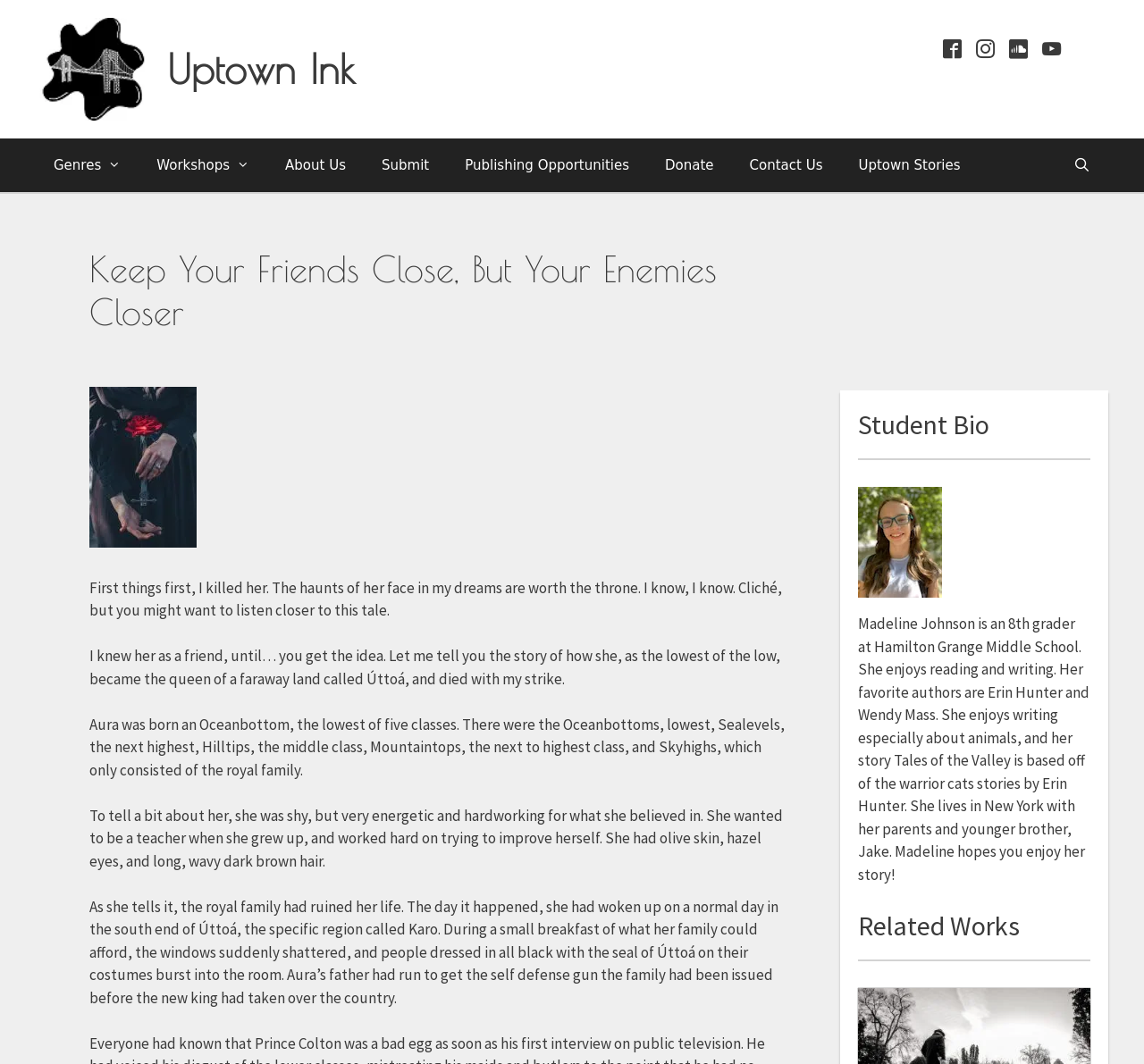Determine the bounding box coordinates for the UI element with the following description: "Workshops". The coordinates should be four float numbers between 0 and 1, represented as [left, top, right, bottom].

[0.121, 0.13, 0.234, 0.18]